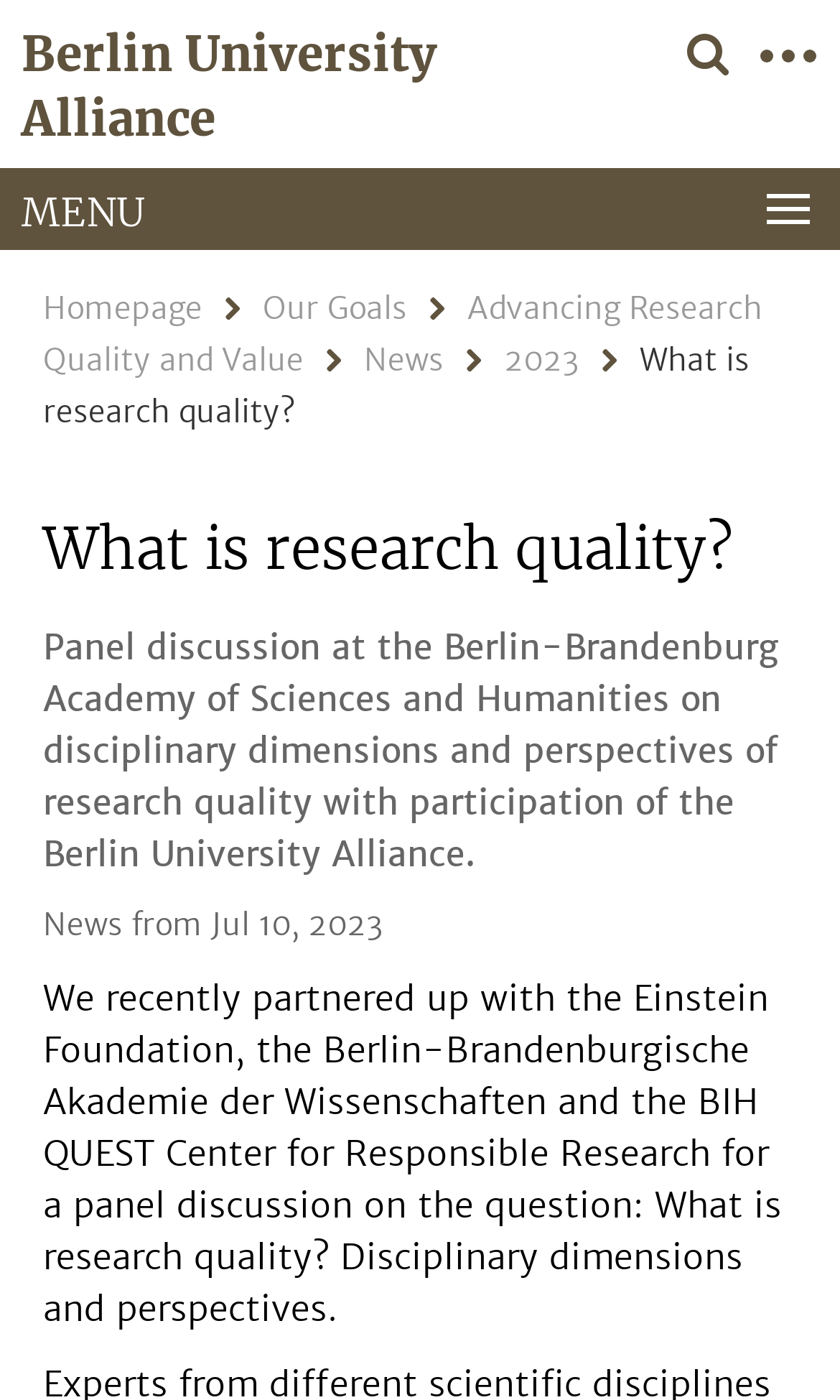Respond with a single word or phrase for the following question: 
What is the first menu item?

Homepage